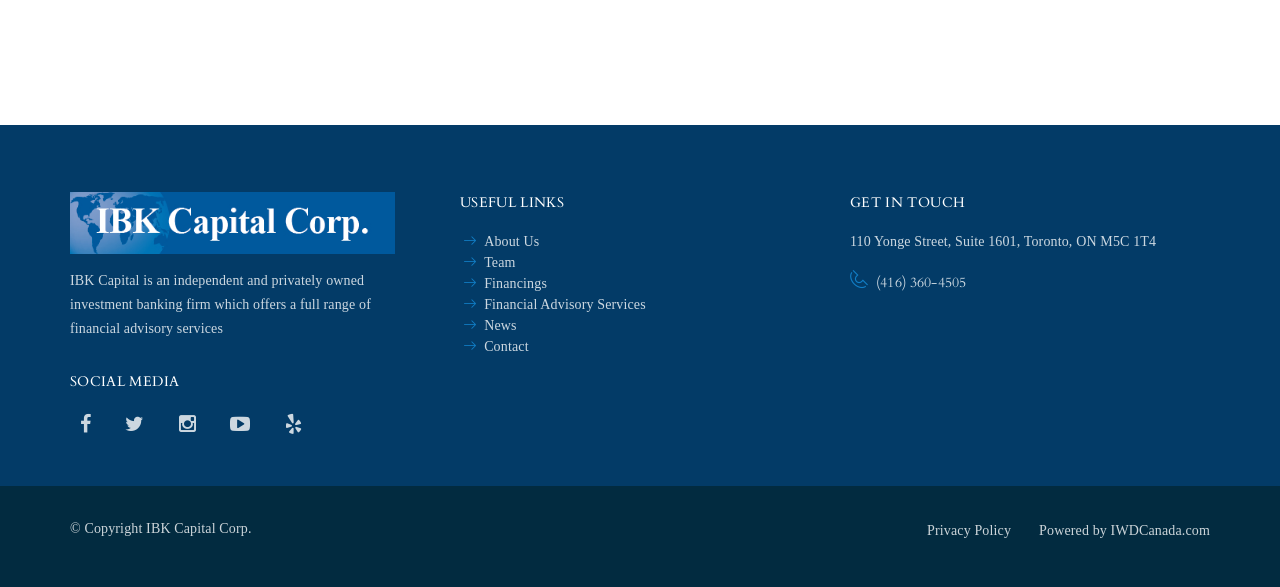Could you indicate the bounding box coordinates of the region to click in order to complete this instruction: "Read the privacy policy".

[0.724, 0.891, 0.79, 0.917]